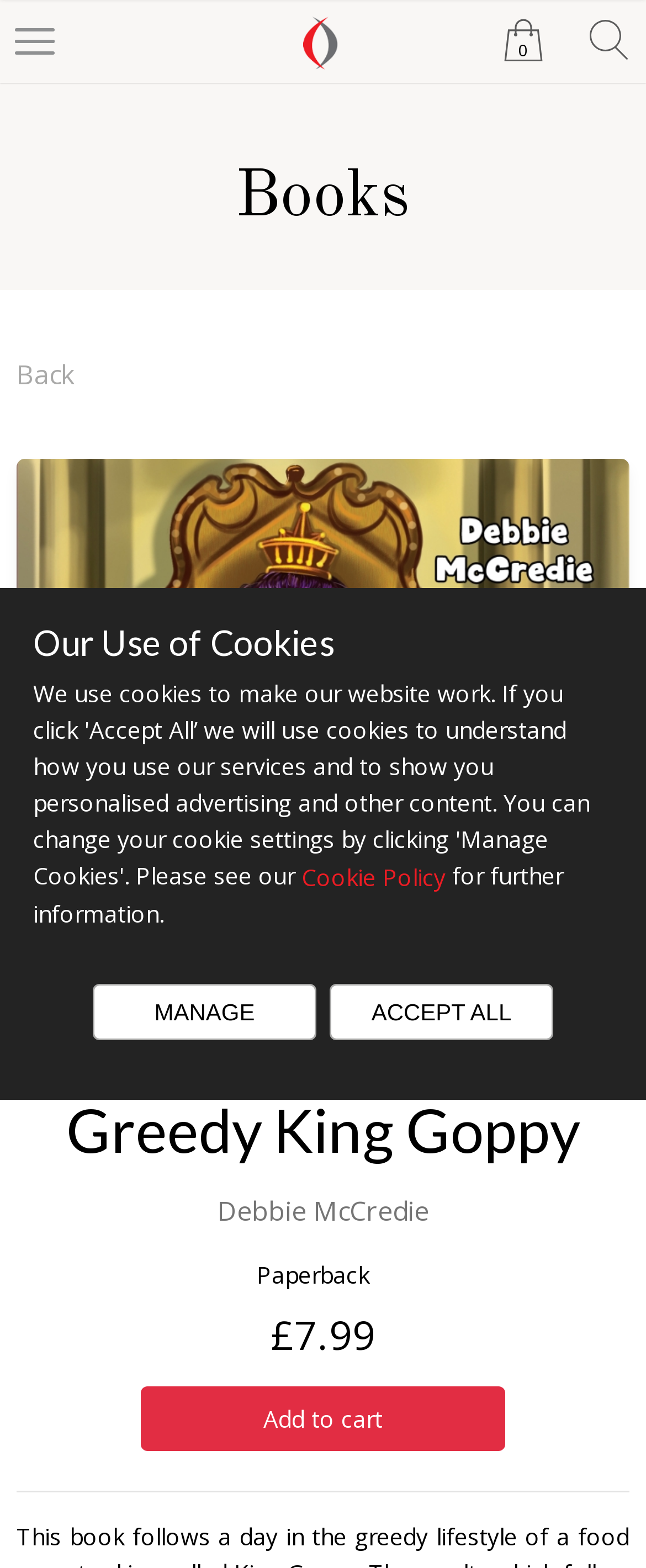Please identify the bounding box coordinates of the element's region that needs to be clicked to fulfill the following instruction: "View author profile". The bounding box coordinates should consist of four float numbers between 0 and 1, i.e., [left, top, right, bottom].

[0.336, 0.76, 0.664, 0.784]